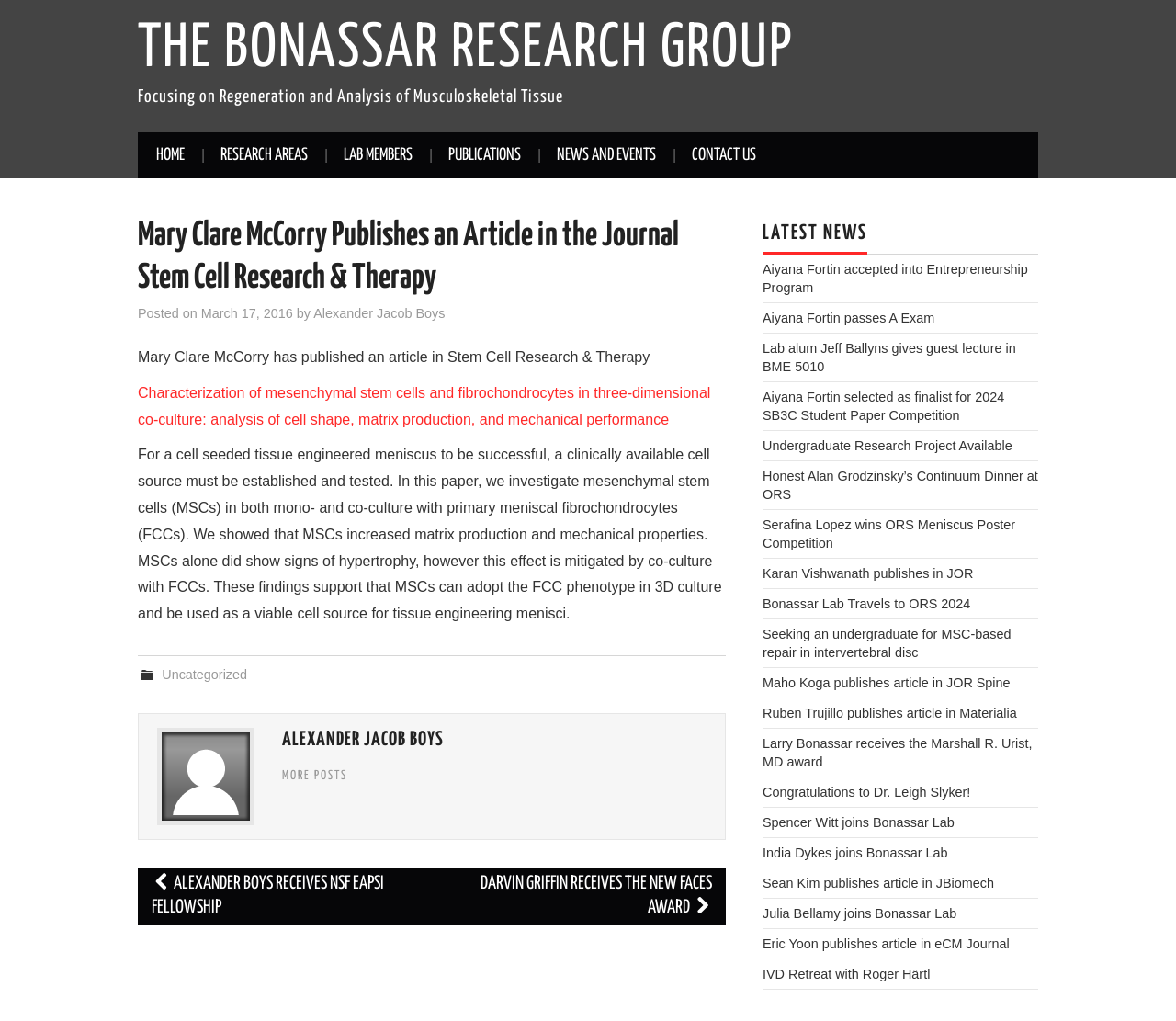Respond to the question with just a single word or phrase: 
Who is the author of the post about Mary Clare McCorry's article?

Alexander Jacob Boys